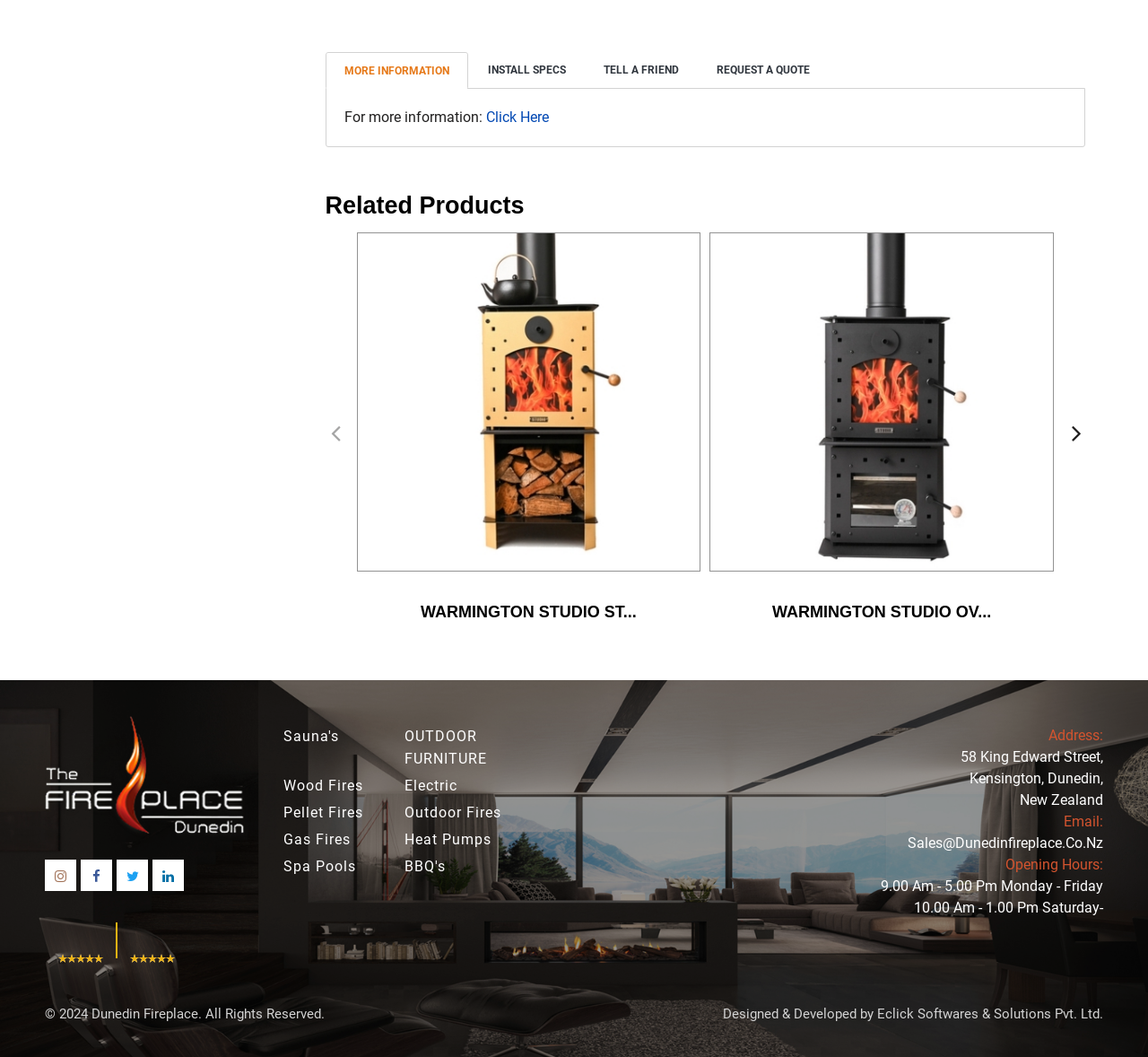Predict the bounding box coordinates of the area that should be clicked to accomplish the following instruction: "View 'WARMINGTON STUDIO STOVE' details". The bounding box coordinates should consist of four float numbers between 0 and 1, i.e., [left, top, right, bottom].

[0.311, 0.22, 0.61, 0.592]